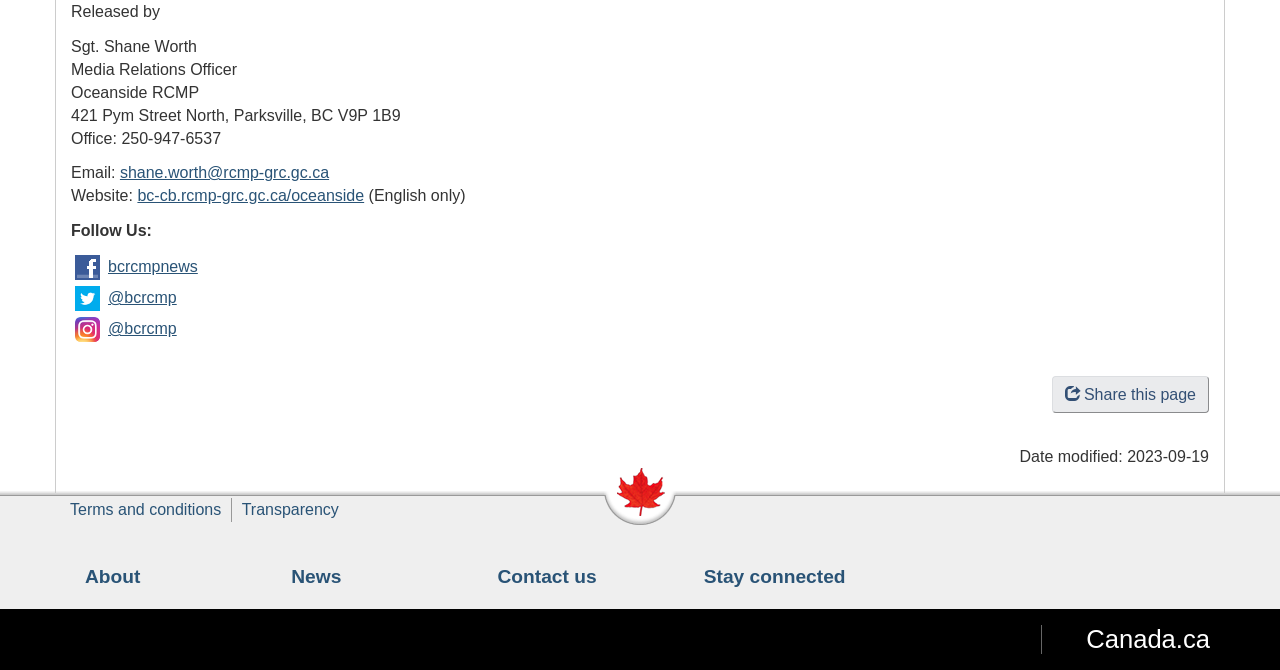Locate the bounding box coordinates of the element to click to perform the following action: 'Learn about Our Vision, Values and Principles'. The coordinates should be given as four float values between 0 and 1, in the form of [left, top, right, bottom].

None